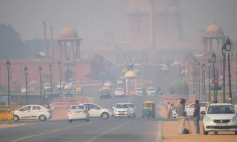Answer the question briefly using a single word or phrase: 
What type of vehicles are in the foreground?

Cars and auto-rickshaw